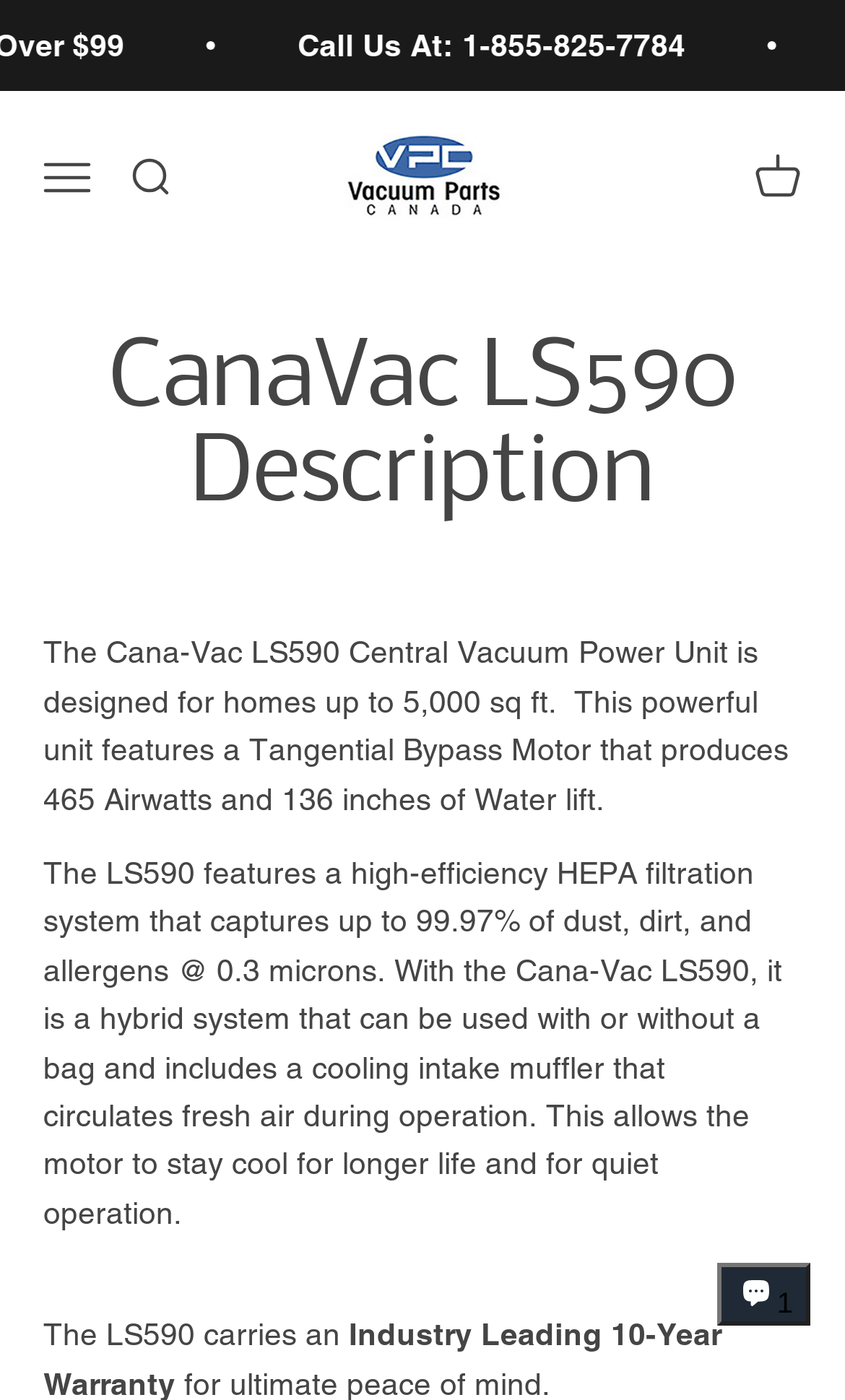Please find and give the text of the main heading on the webpage.

CanaVac LS590 Description